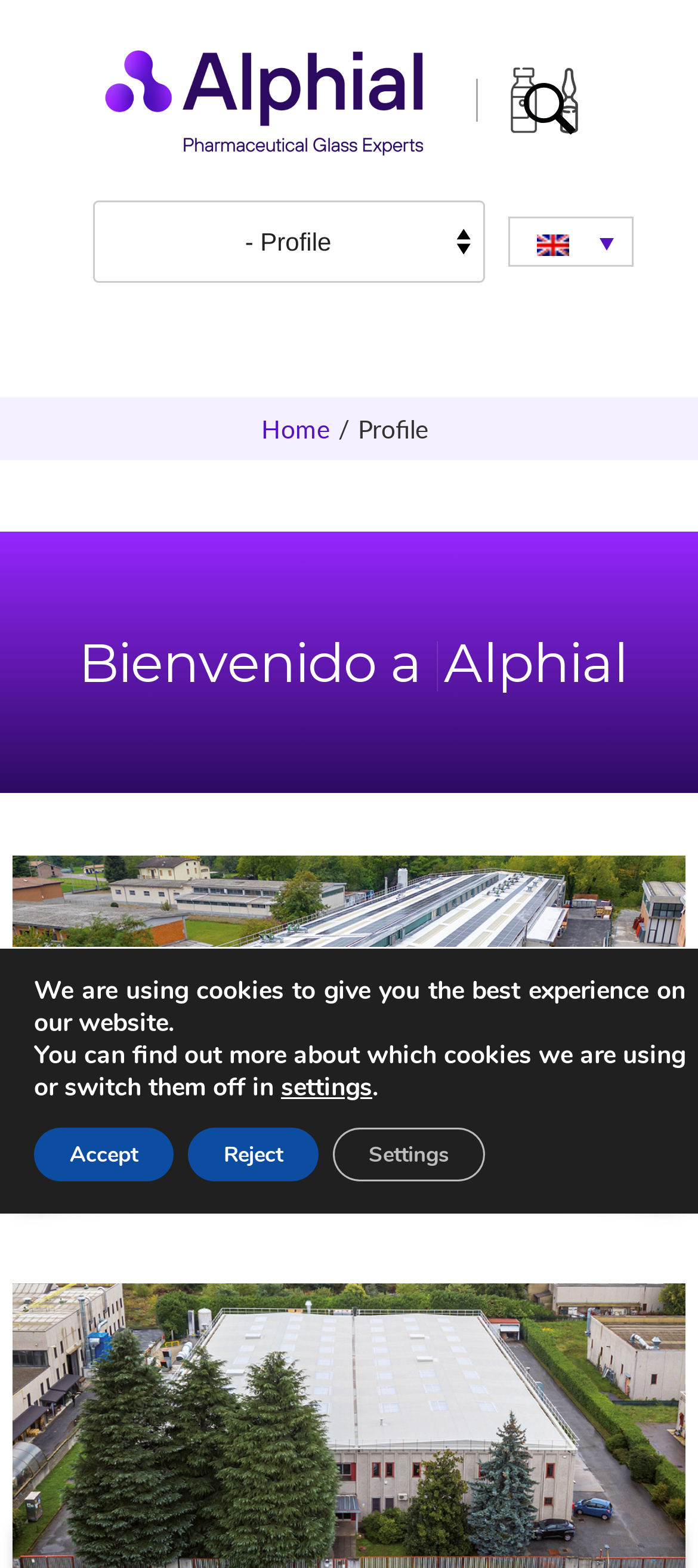What language is currently selected?
With the help of the image, please provide a detailed response to the question.

The language selection dropdown is located at the top right of the webpage, and the currently selected language is 'English'.